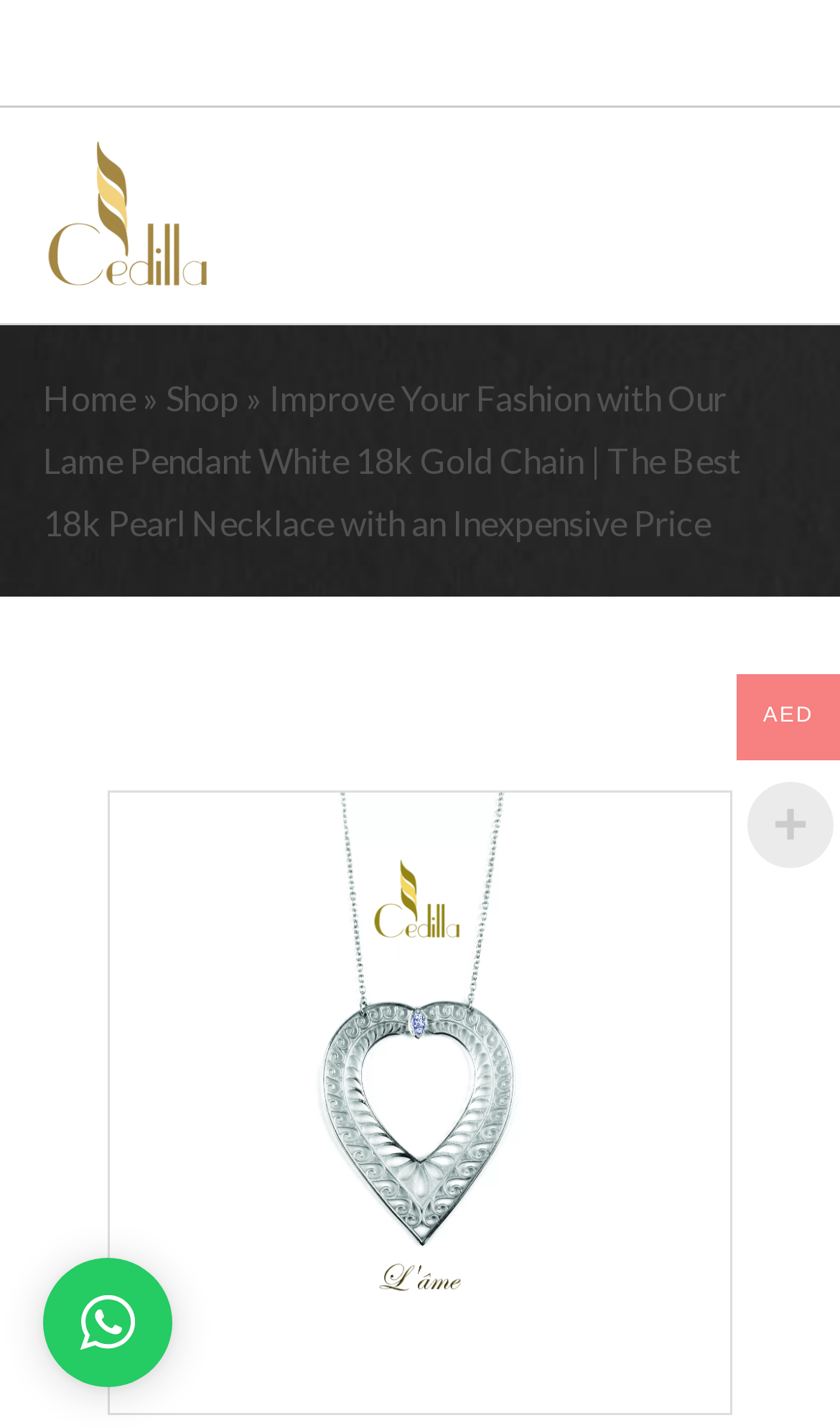Generate the text content of the main heading of the webpage.

Improve Your Fashion with Our Lame Pendant White 18k Gold Chain | The Best 18k Pearl Necklace with an Inexpensive Price